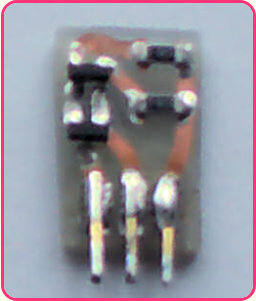Respond with a single word or phrase for the following question: 
What is the function of the two transistors?

Mirror current